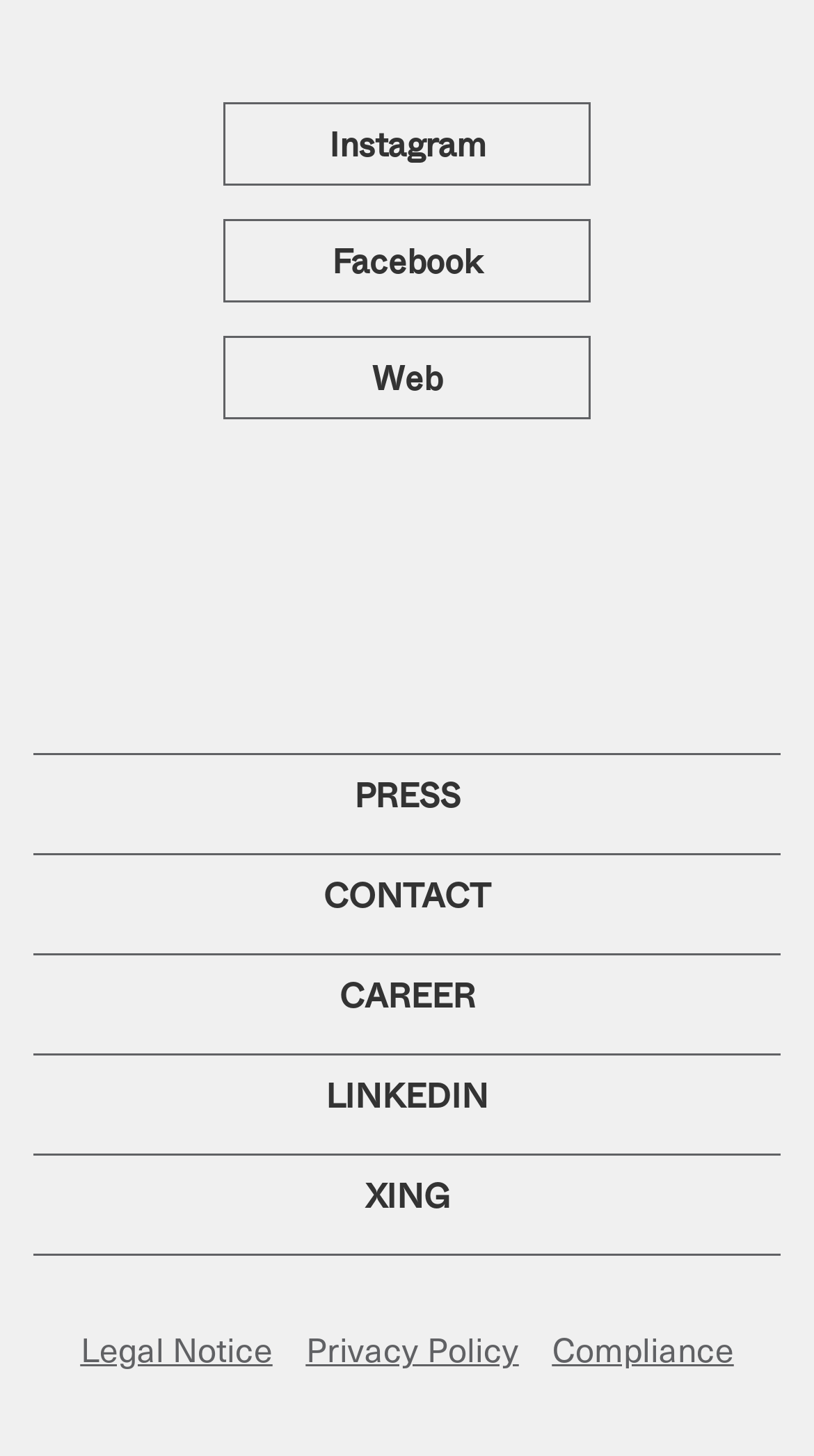What is the last link in the first navigation section?
Refer to the image and respond with a one-word or short-phrase answer.

LINKEDIN